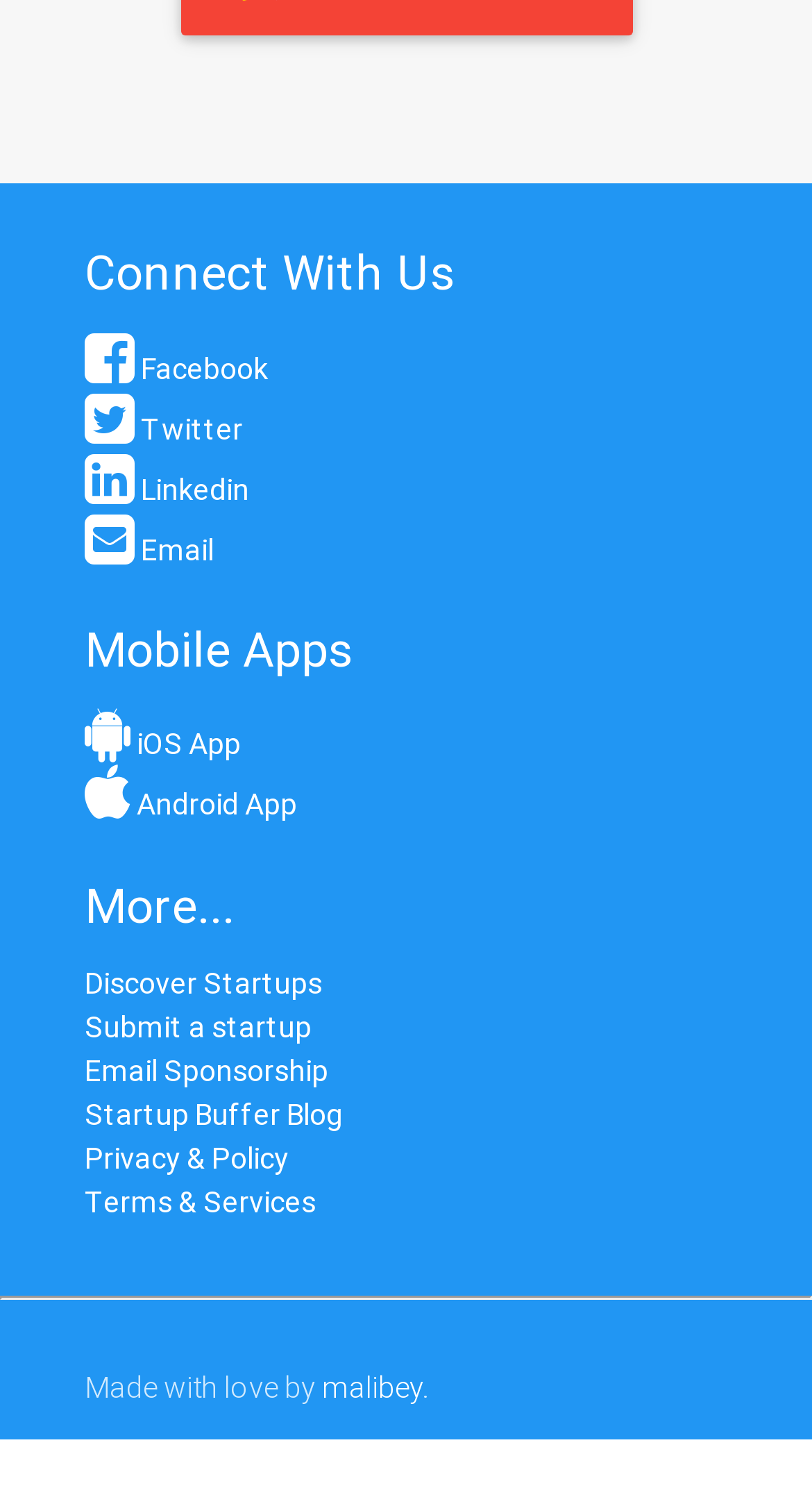Respond concisely with one word or phrase to the following query:
How many mobile apps are listed?

2